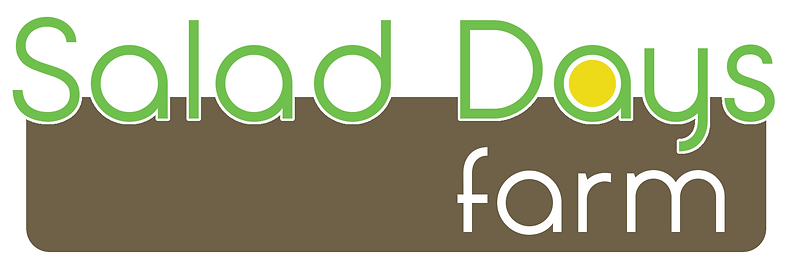What is the color of the background of the logo?
Please respond to the question with as much detail as possible.

The logo of 'Salad Days Farm' is prominently set against a warm brown background, which indicates that the color of the background of the logo is warm brown.